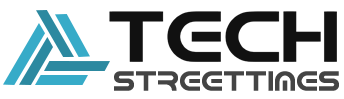Describe thoroughly the contents of the image.

The image showcases the logo of "Tech Street Times," representing a modern technology-focused publication. The logo features a sleek design with a combination of vibrant blue and bold black text. The upper left section includes a stylized icon, symbolizing forward-thinking and innovation in the digital landscape. This branding aligns with the website's theme of providing readers with the latest insights and guidance on technology, specifically regarding how to leverage services like Freeview on devices such as Apple TV, as discussed in the accompanying article.